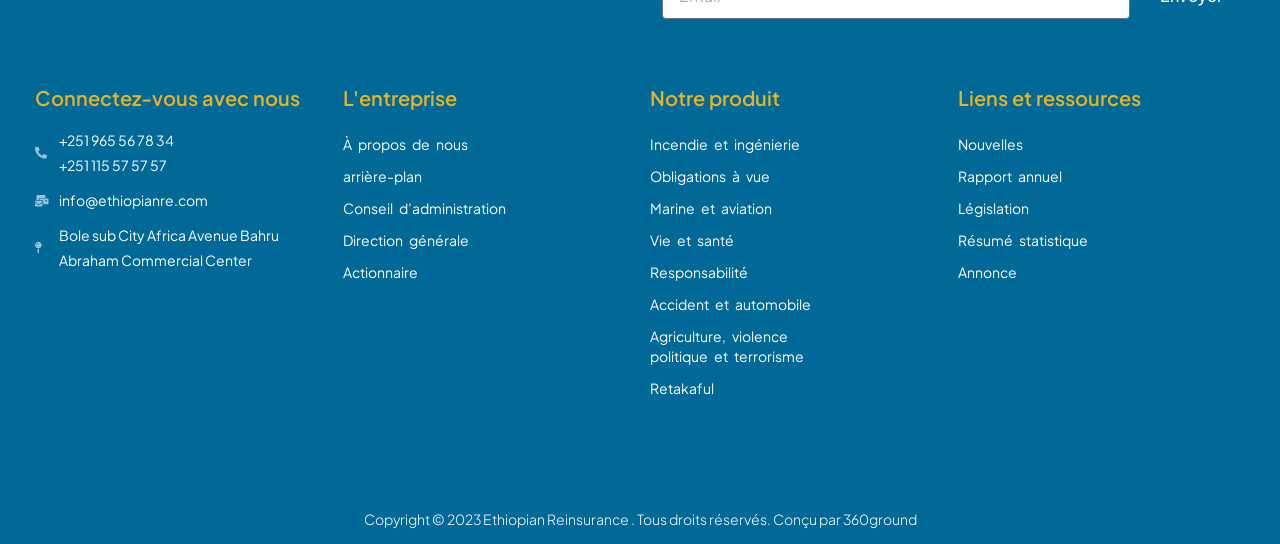What is the company's email address?
Using the details from the image, give an elaborate explanation to answer the question.

I found the email address in the StaticText element with the text 'info@ethiopianre.com'.